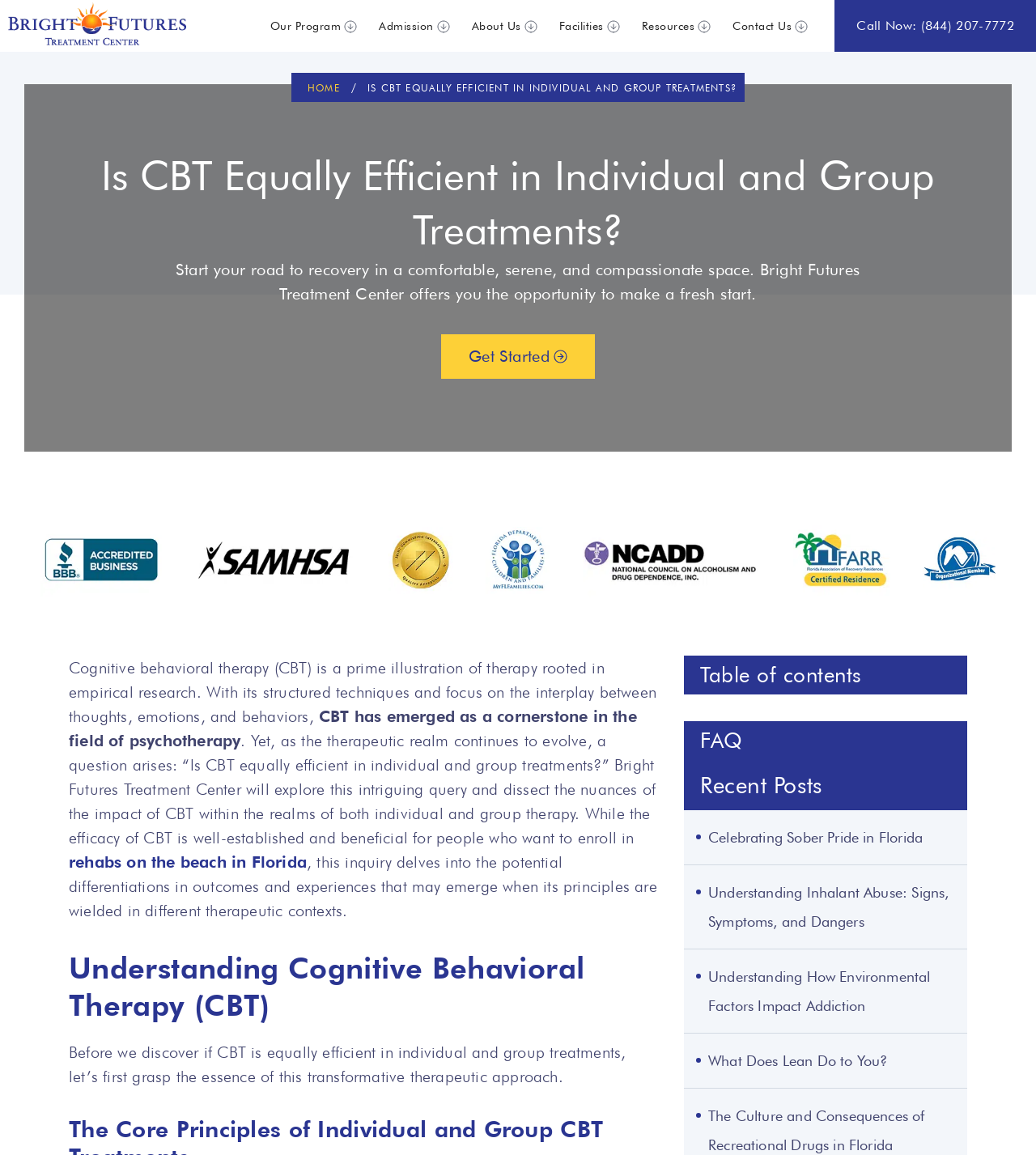Identify the bounding box coordinates of the clickable region to carry out the given instruction: "Call the phone number".

[0.806, 0.0, 1.0, 0.045]